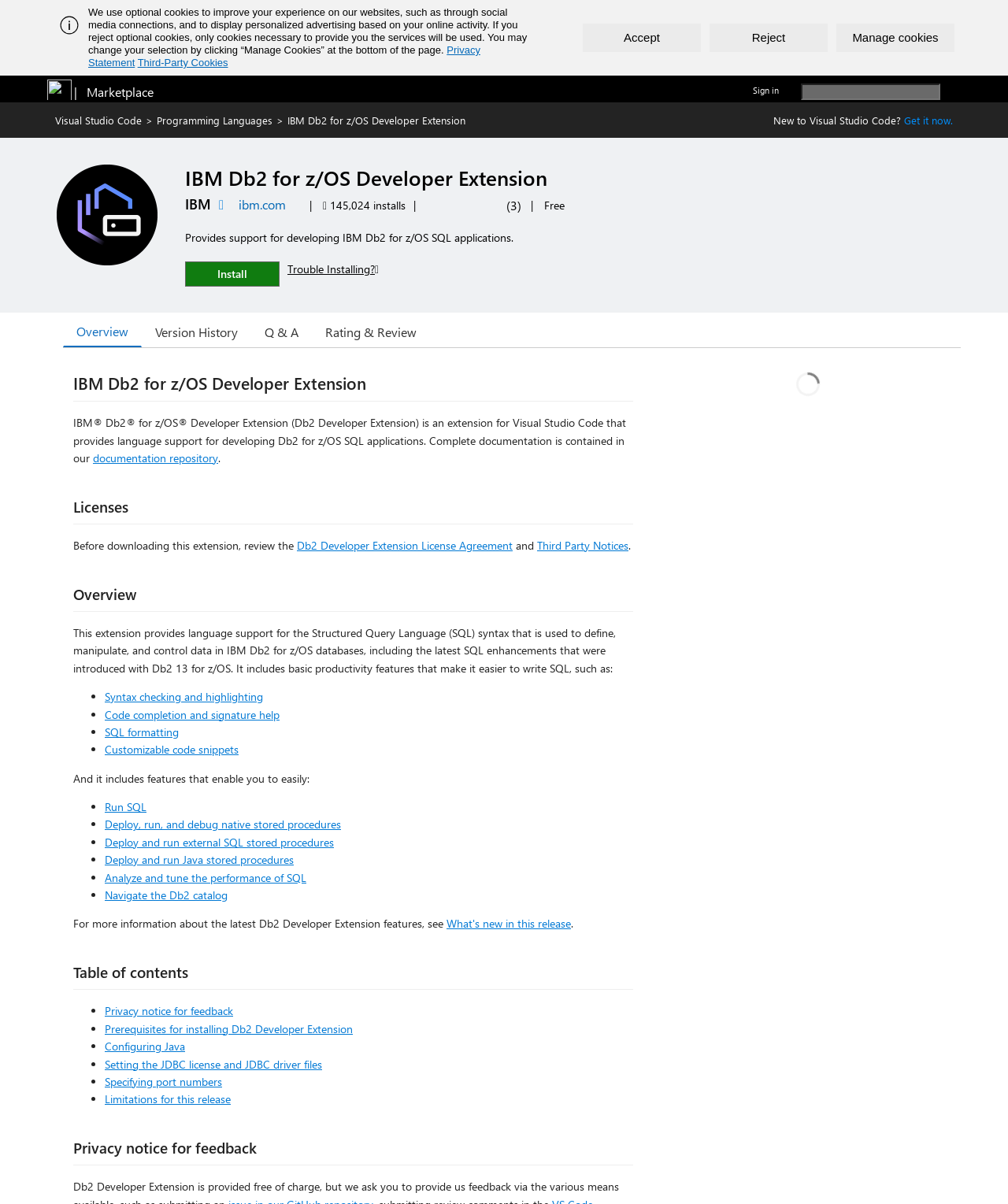Look at the image and answer the question in detail:
How many installations does this extension have?

The number of installations can be found in the static text element on the webpage, which displays the number of unique installations, not including updates, as '145,024 installs'.